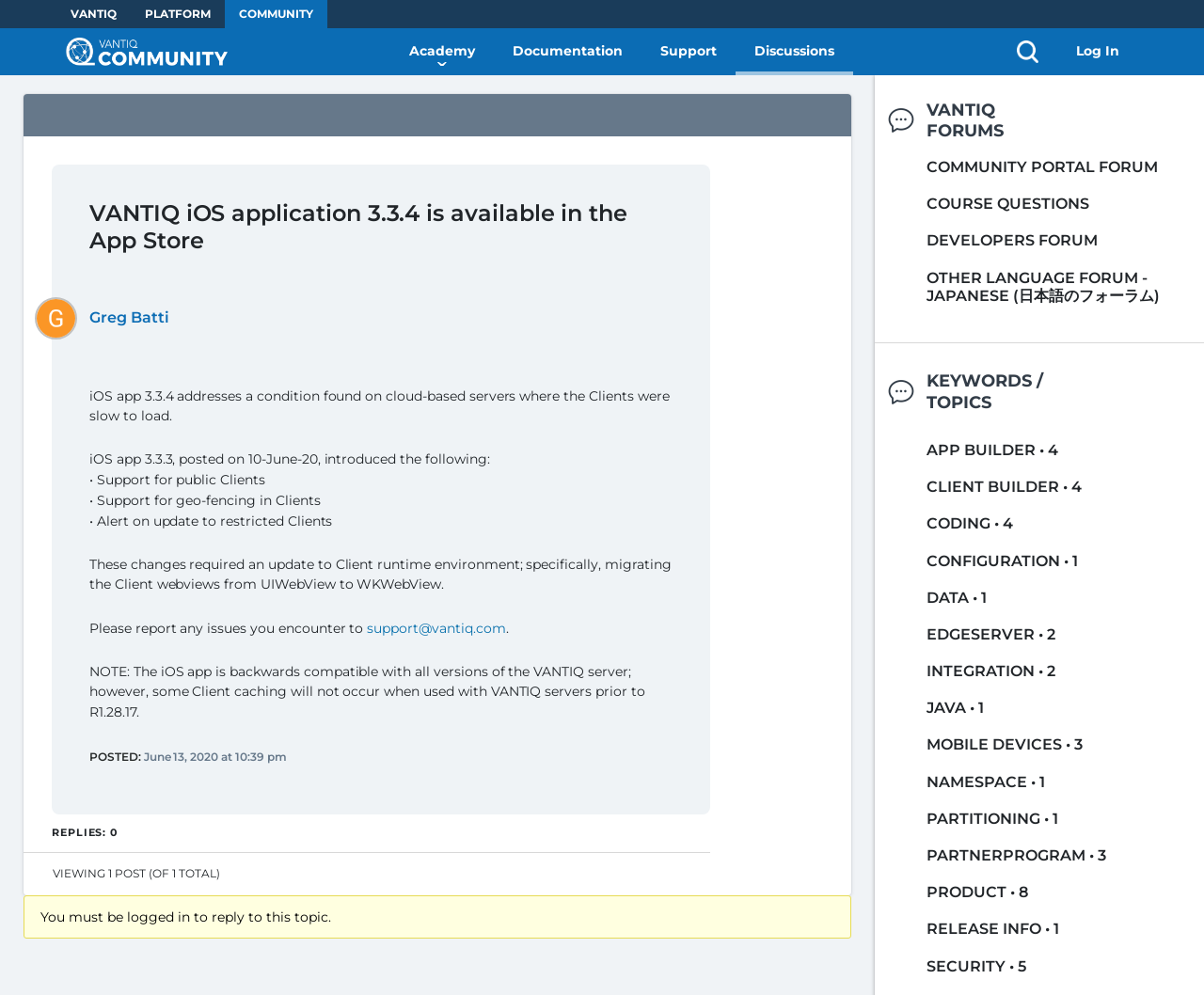Given the description of a UI element: "Developers Forum", identify the bounding box coordinates of the matching element in the webpage screenshot.

[0.77, 0.233, 0.912, 0.251]